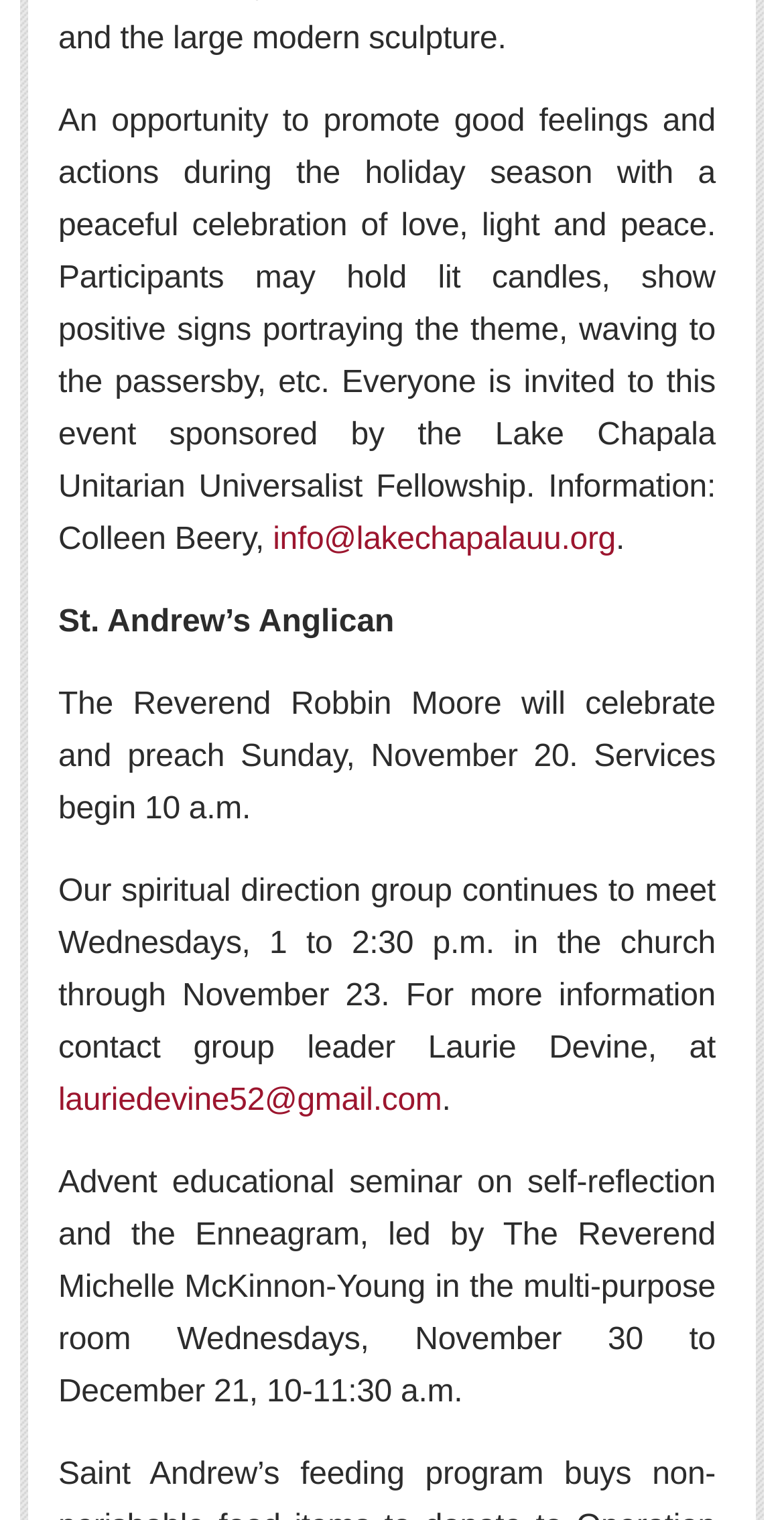Predict the bounding box coordinates of the UI element that matches this description: "Sign me up!". The coordinates should be in the format [left, top, right, bottom] with each value between 0 and 1.

[0.051, 0.148, 0.946, 0.189]